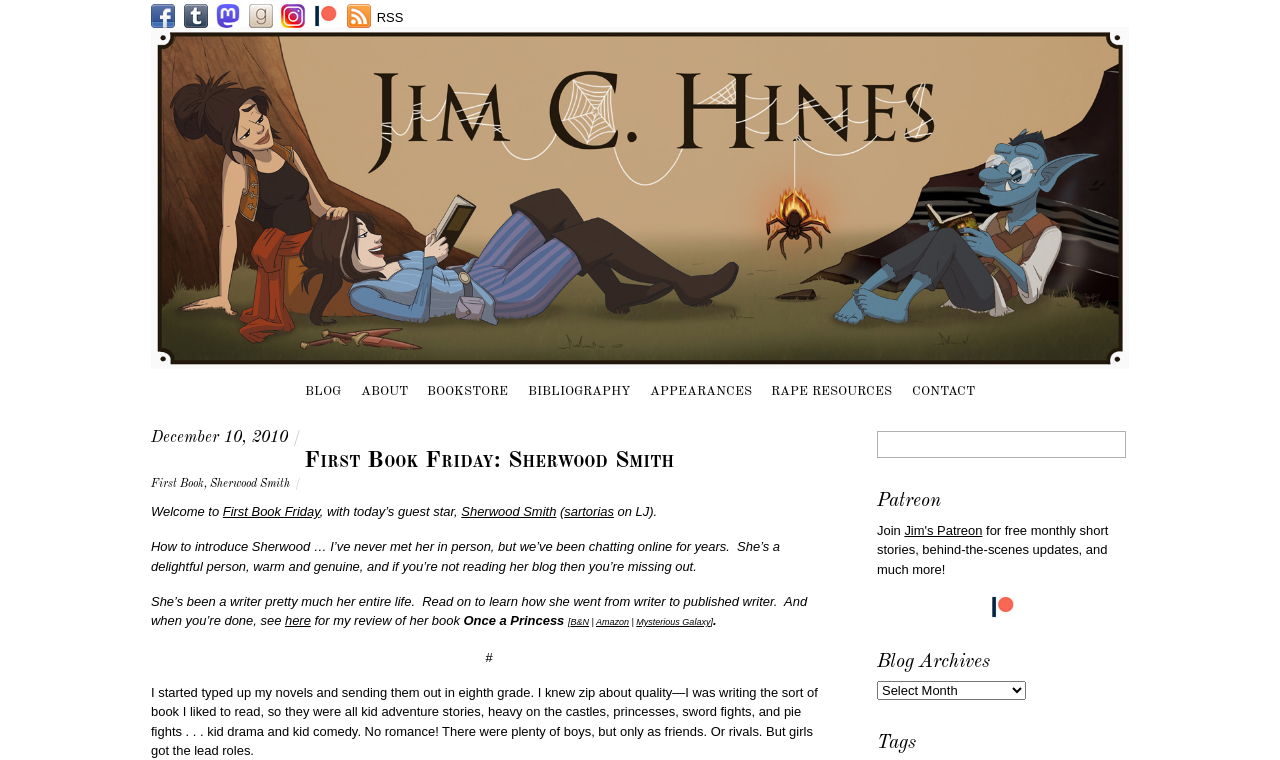How many social media links are there?
Please use the visual content to give a single word or phrase answer.

6